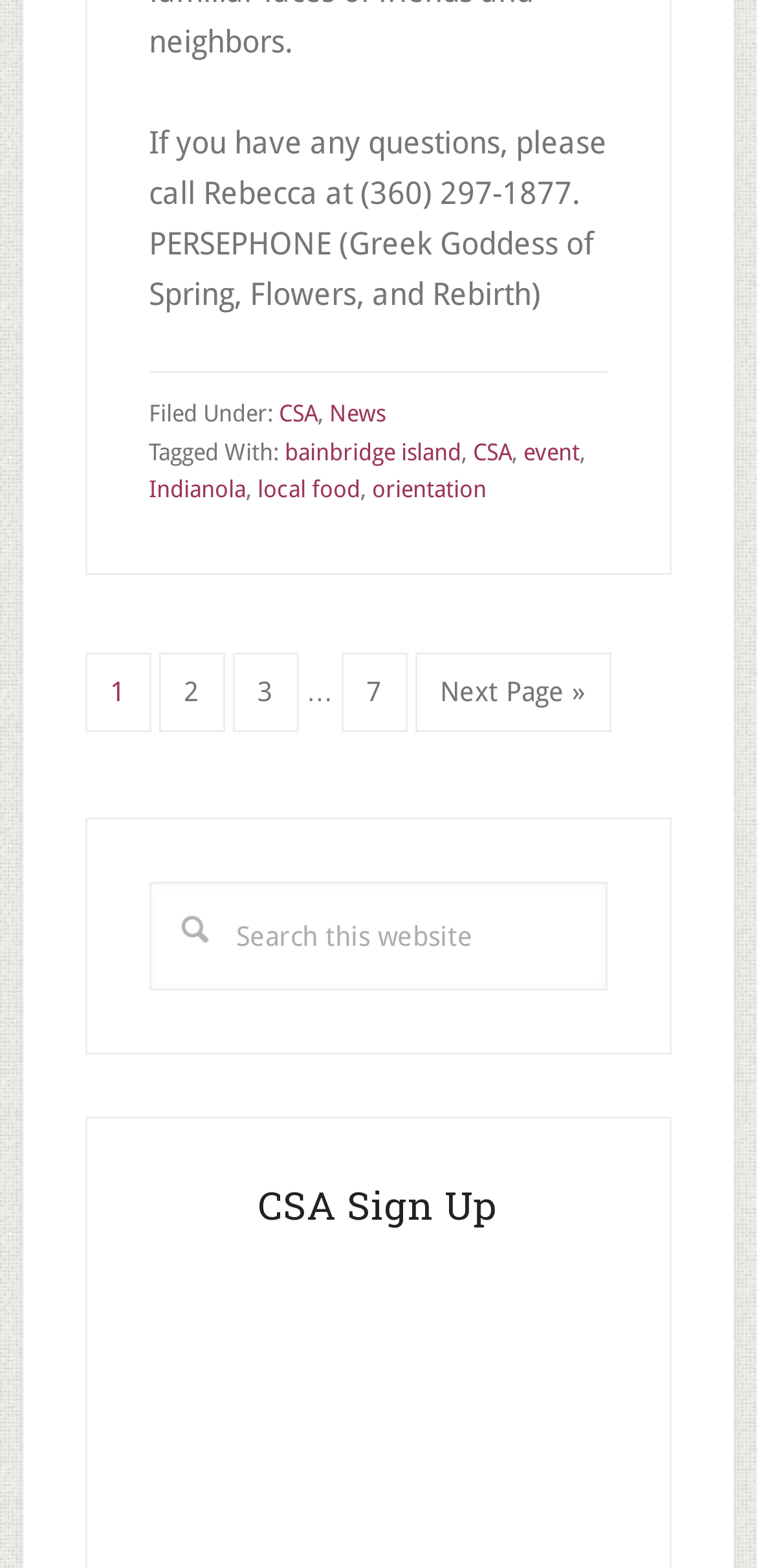Extract the bounding box coordinates of the UI element described by: "Go to Next Page »". The coordinates should include four float numbers ranging from 0 to 1, e.g., [left, top, right, bottom].

[0.548, 0.416, 0.807, 0.466]